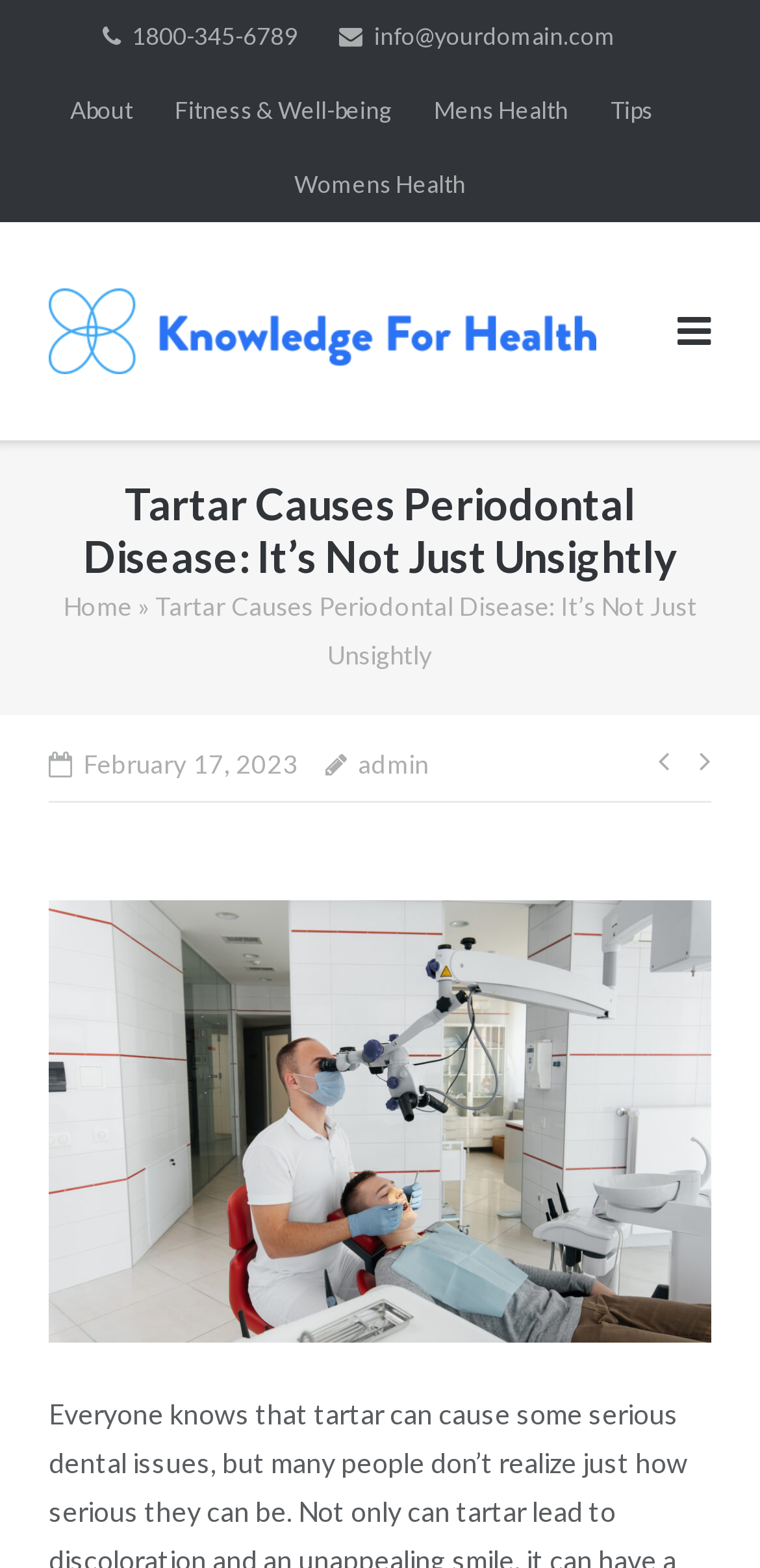Please predict the bounding box coordinates of the element's region where a click is necessary to complete the following instruction: "visit the physical museum". The coordinates should be represented by four float numbers between 0 and 1, i.e., [left, top, right, bottom].

None